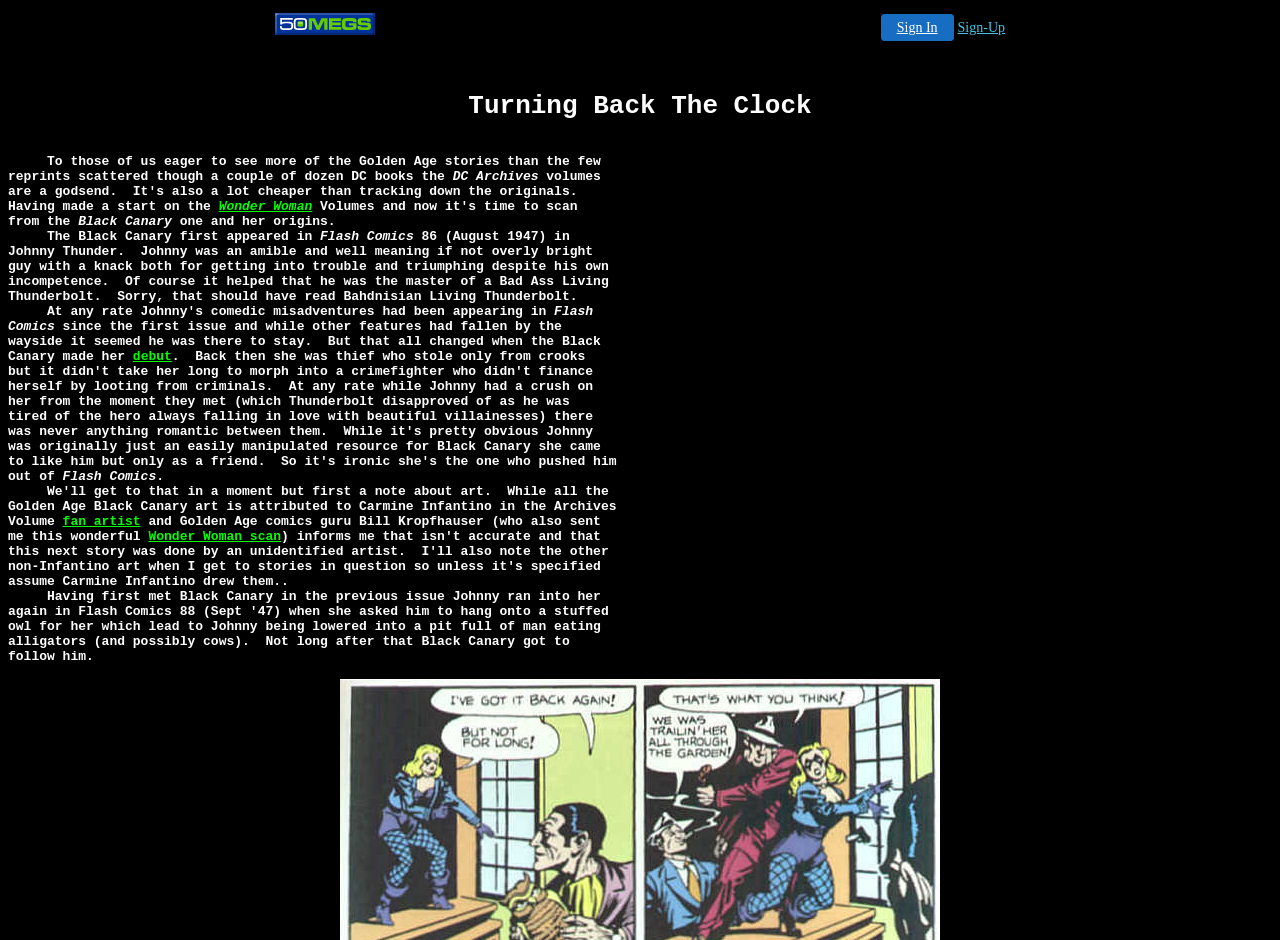Please extract the title of the webpage.

Turning Back The Clock